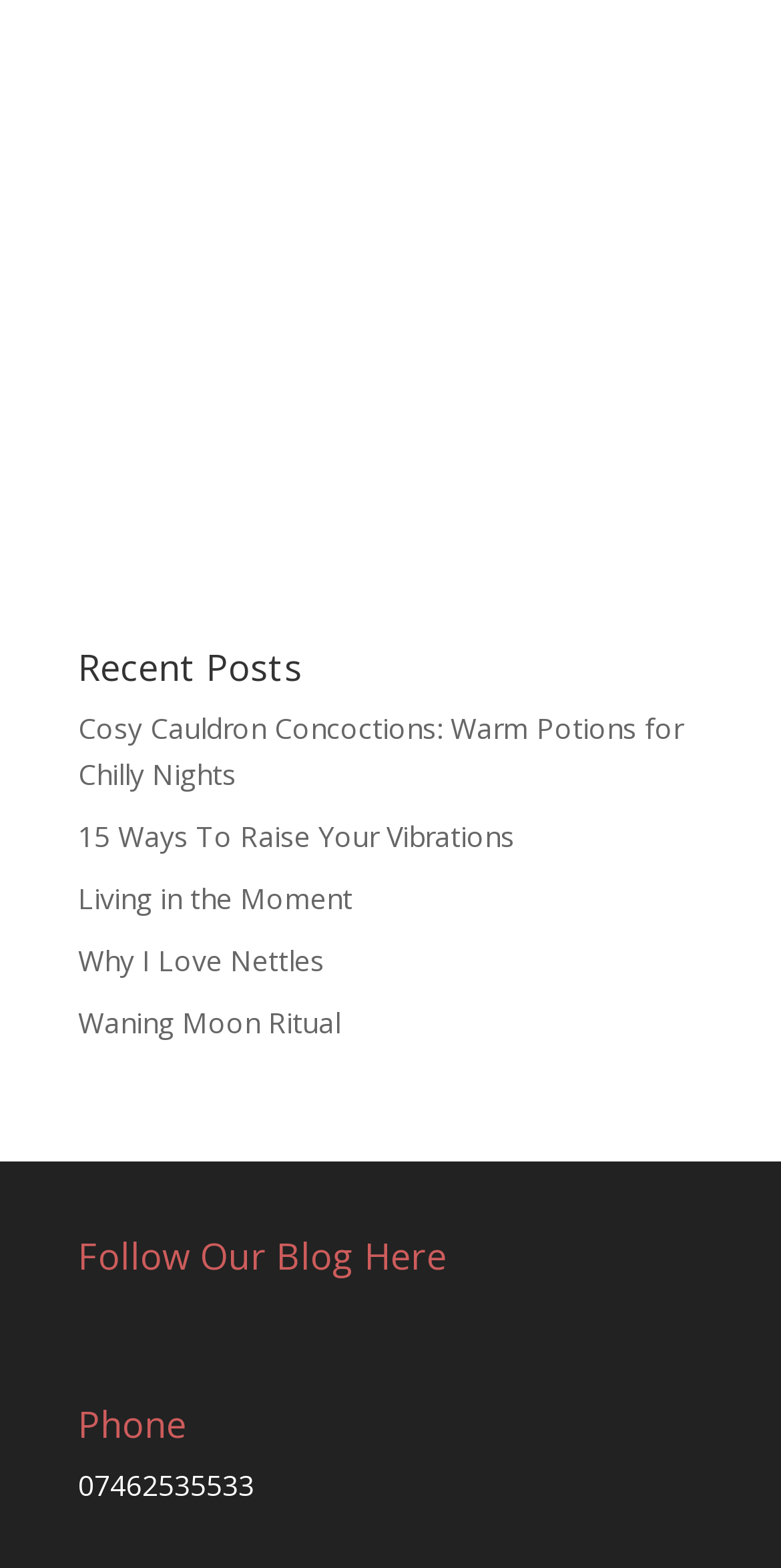Refer to the image and offer a detailed explanation in response to the question: How many links are there under 'Recent Posts'?

I counted the number of link elements under the 'Recent Posts' heading and found 5 links: 'Cosy Cauldron Concoctions: Warm Potions for Chilly Nights', '15 Ways To Raise Your Vibrations', 'Living in the Moment', 'Why I Love Nettles', and 'Waning Moon Ritual'.